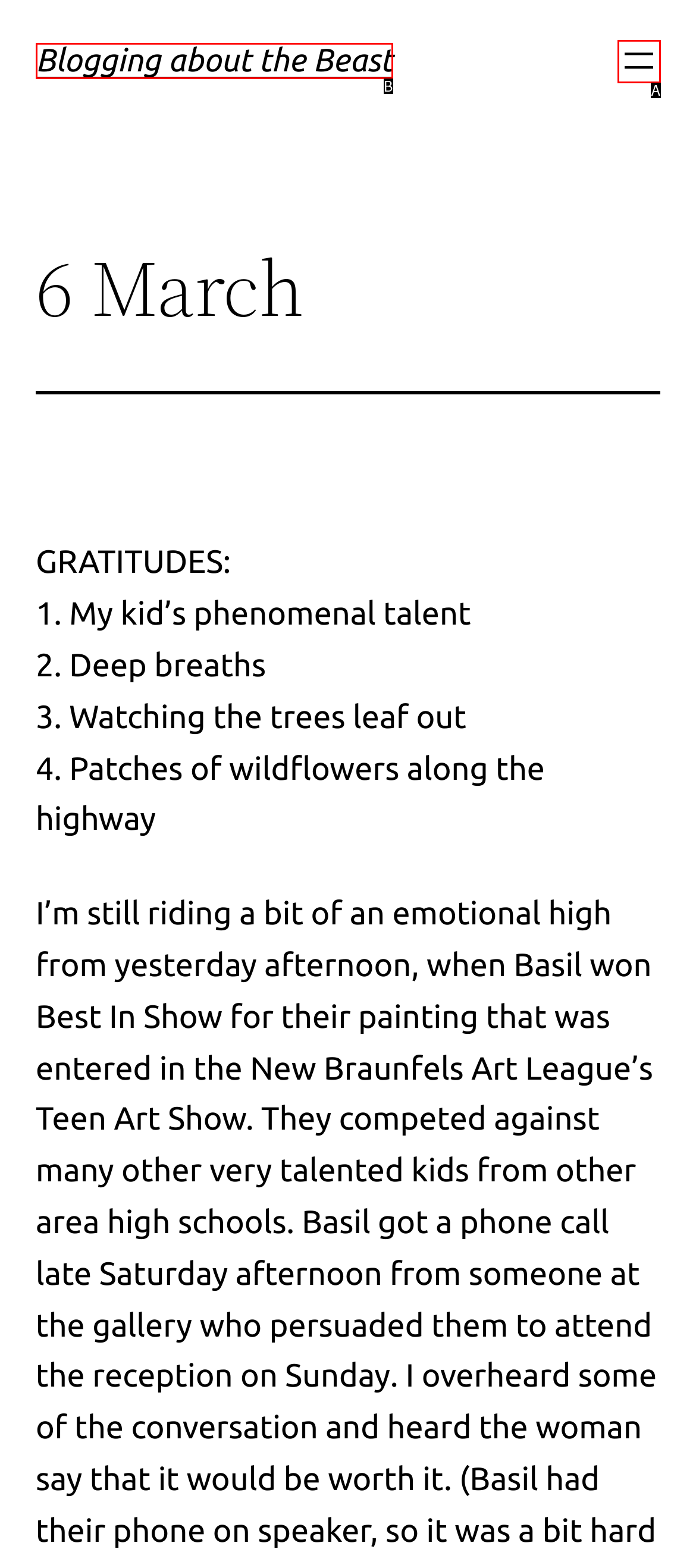From the given choices, determine which HTML element matches the description: Blogging about the Beast. Reply with the appropriate letter.

B